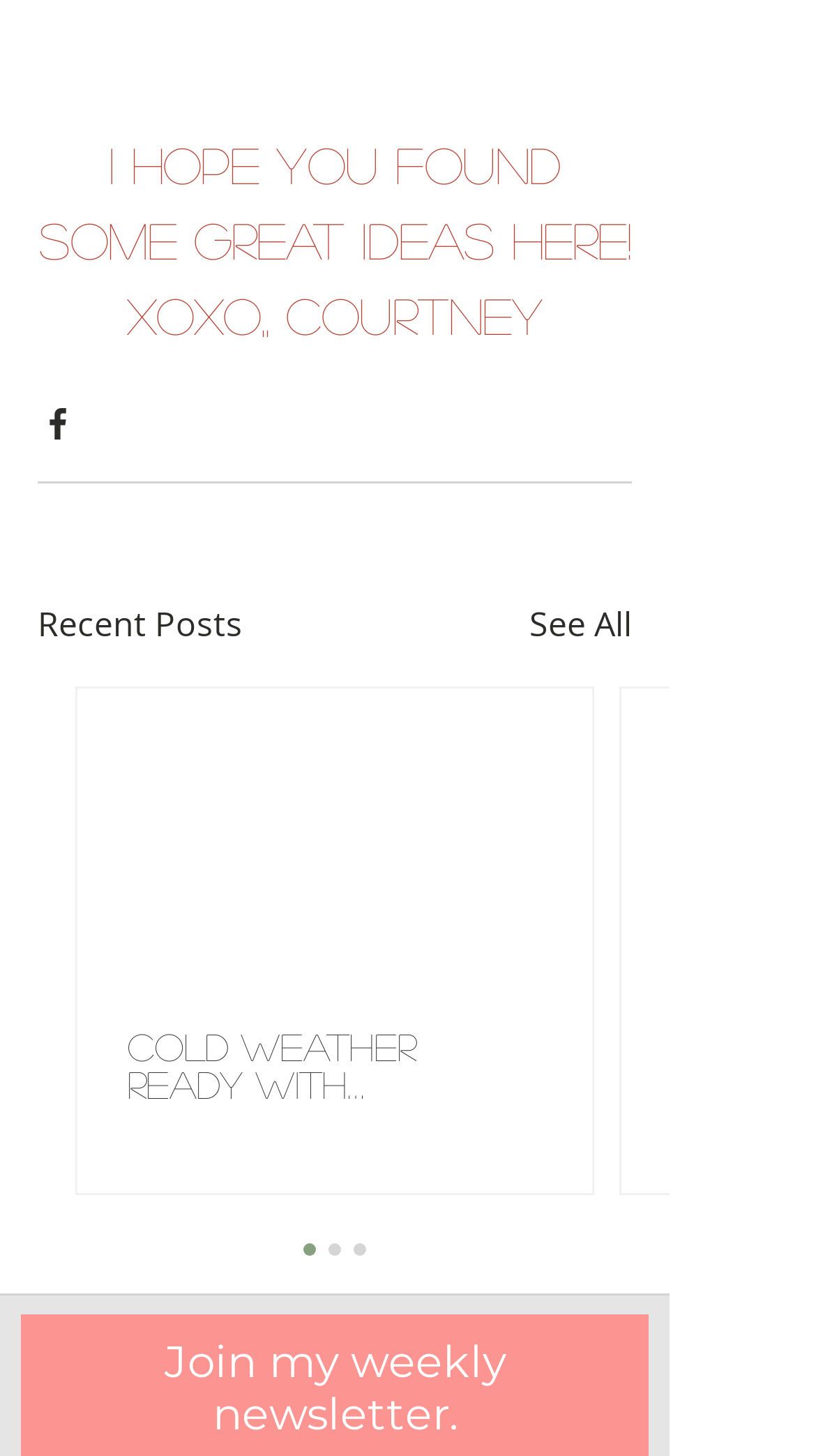How many article links are hidden?
Based on the screenshot, provide a one-word or short-phrase response.

2